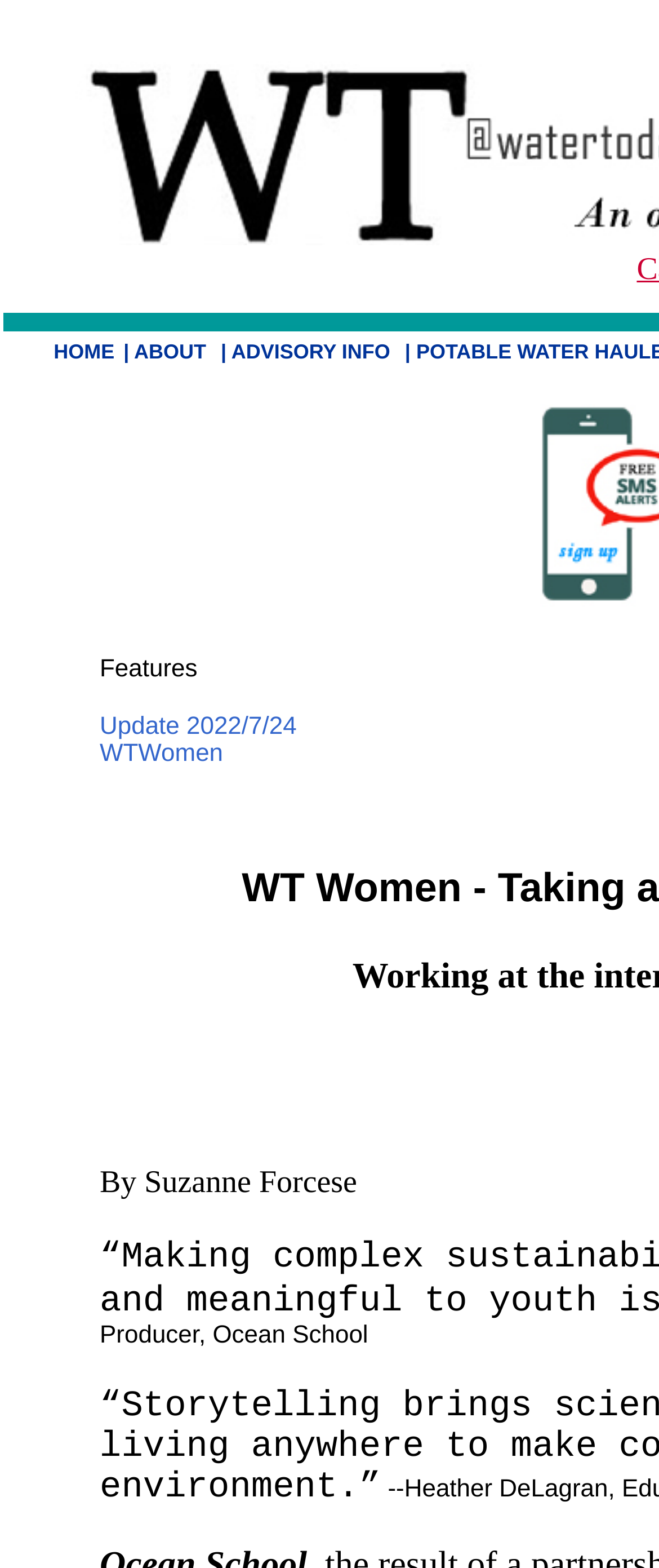Please provide a one-word or phrase answer to the question: 
What is the logo of the website?

WTWomen